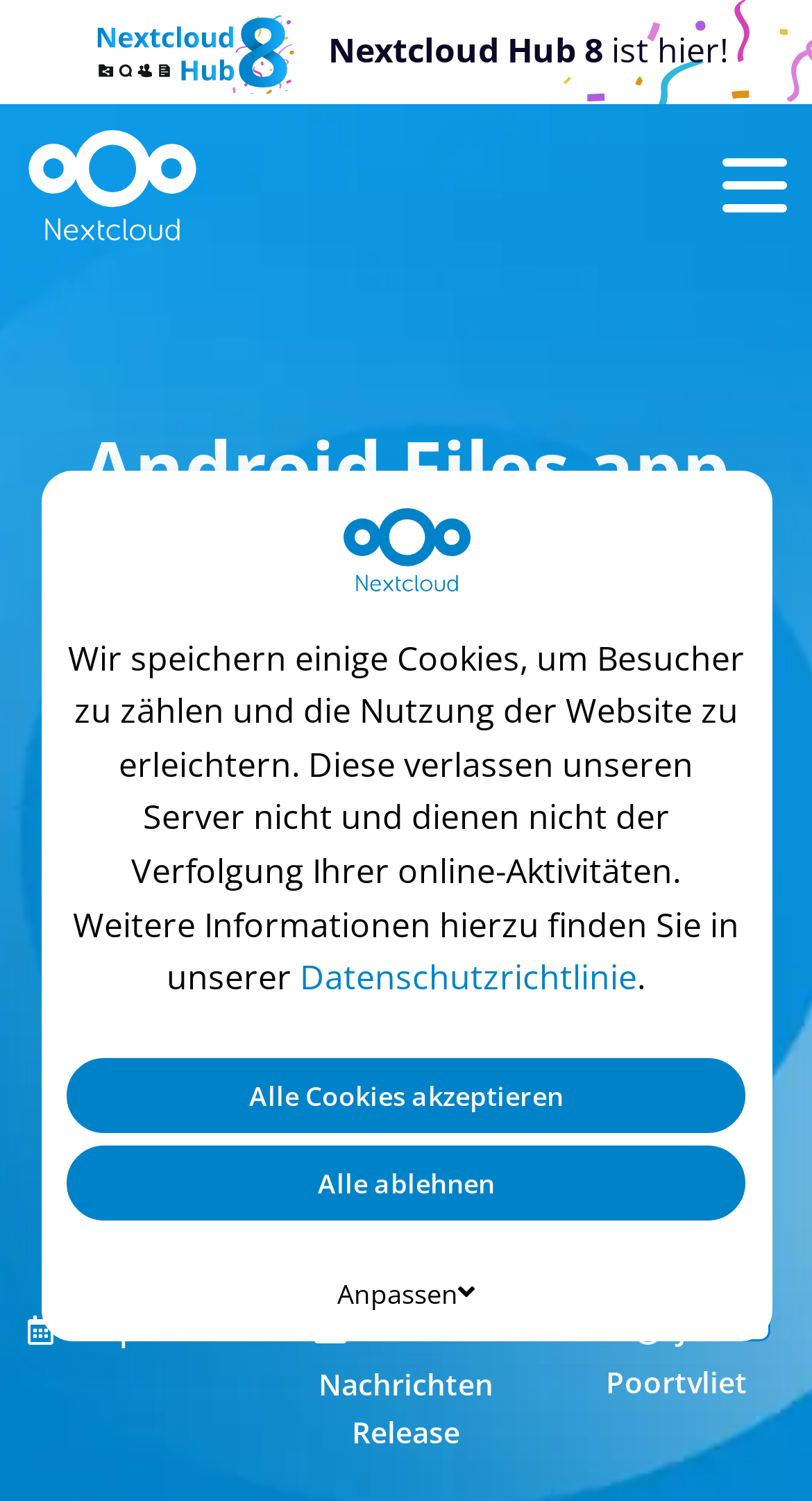Please determine the bounding box coordinates of the clickable area required to carry out the following instruction: "Customize cookie settings". The coordinates must be four float numbers between 0 and 1, represented as [left, top, right, bottom].

[0.415, 0.847, 0.585, 0.876]